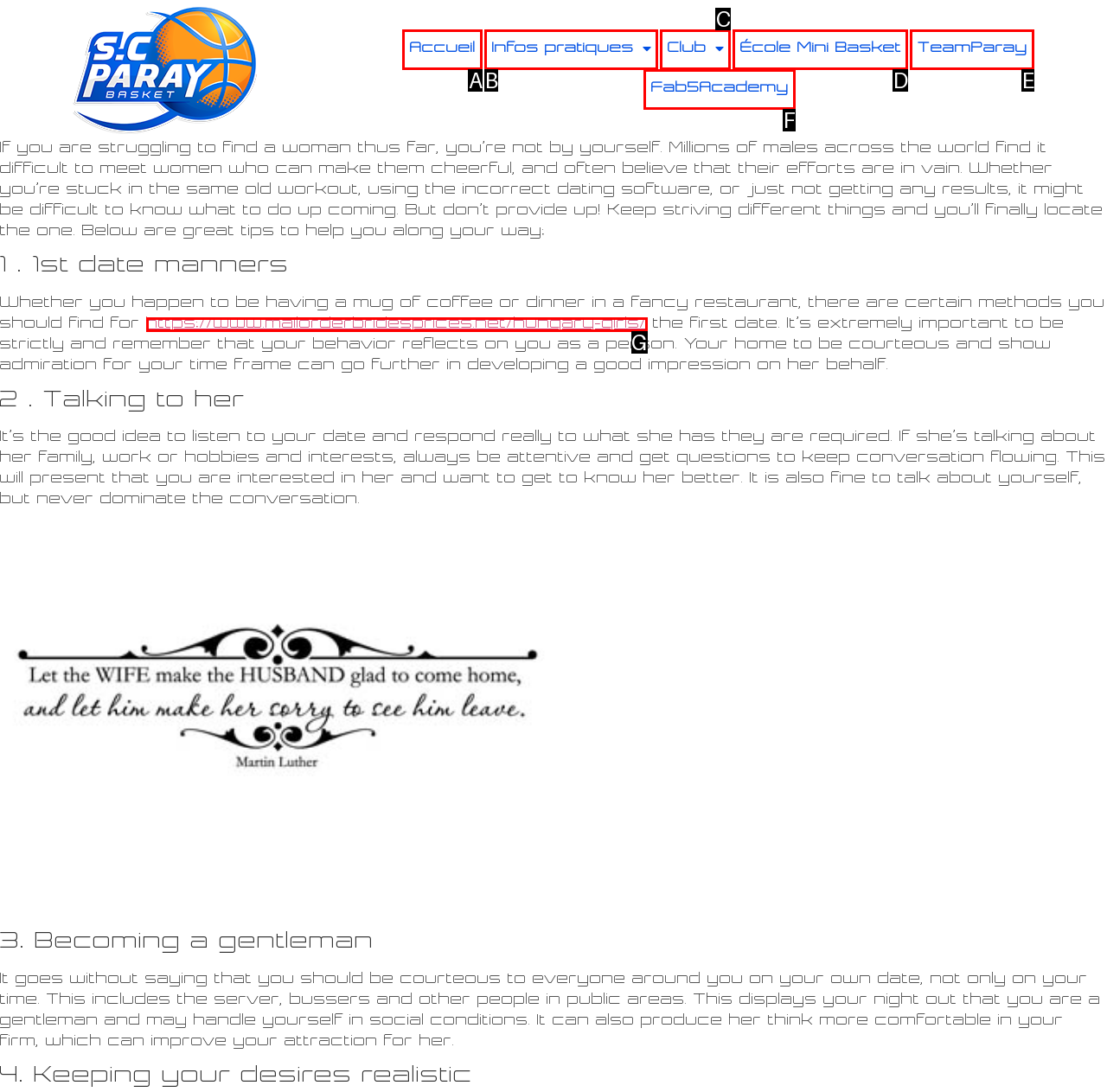Point out the HTML element that matches the following description: Documentation
Answer with the letter from the provided choices.

None